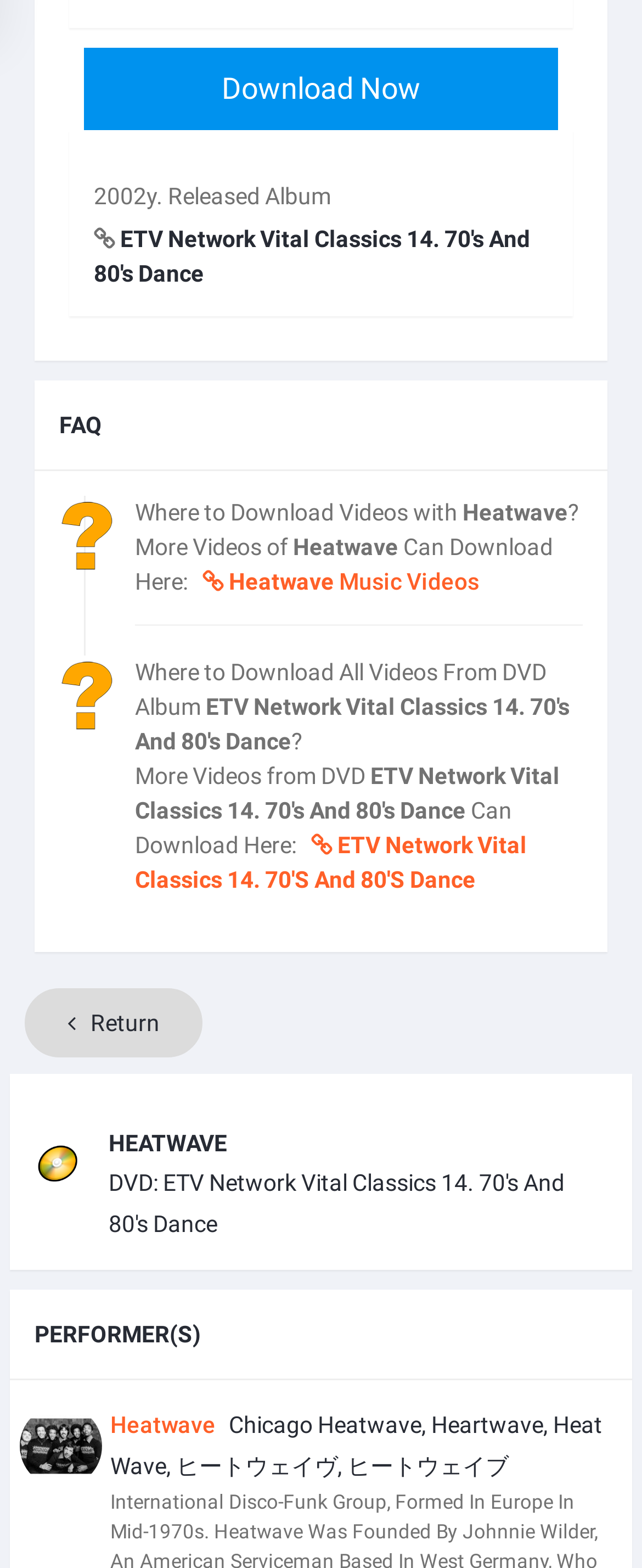Please identify the bounding box coordinates of the area that needs to be clicked to fulfill the following instruction: "Click SEND."

None